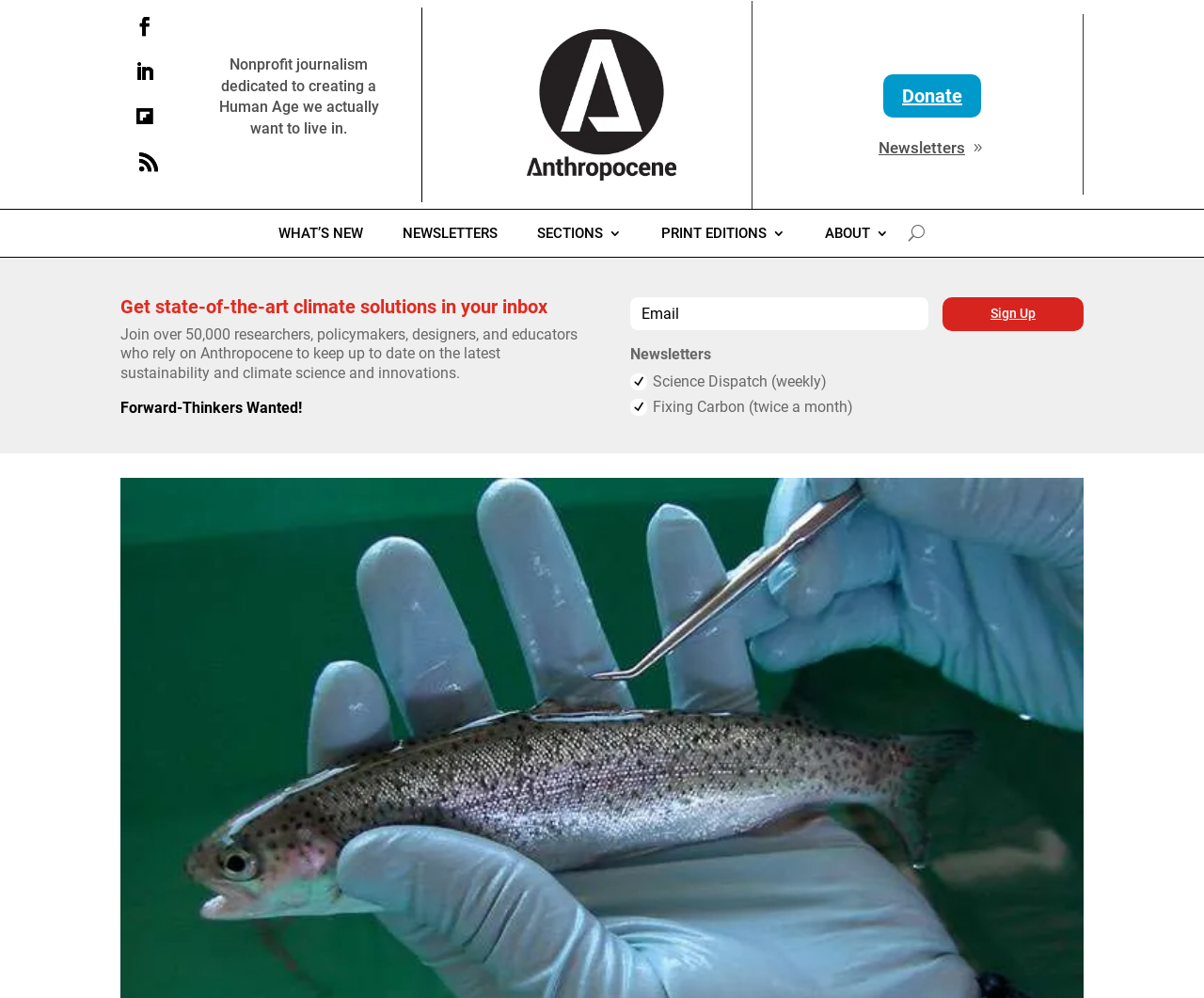Locate the bounding box coordinates of the clickable area to execute the instruction: "Click the email link". Provide the coordinates as four float numbers between 0 and 1, represented as [left, top, right, bottom].

[0.105, 0.007, 0.136, 0.045]